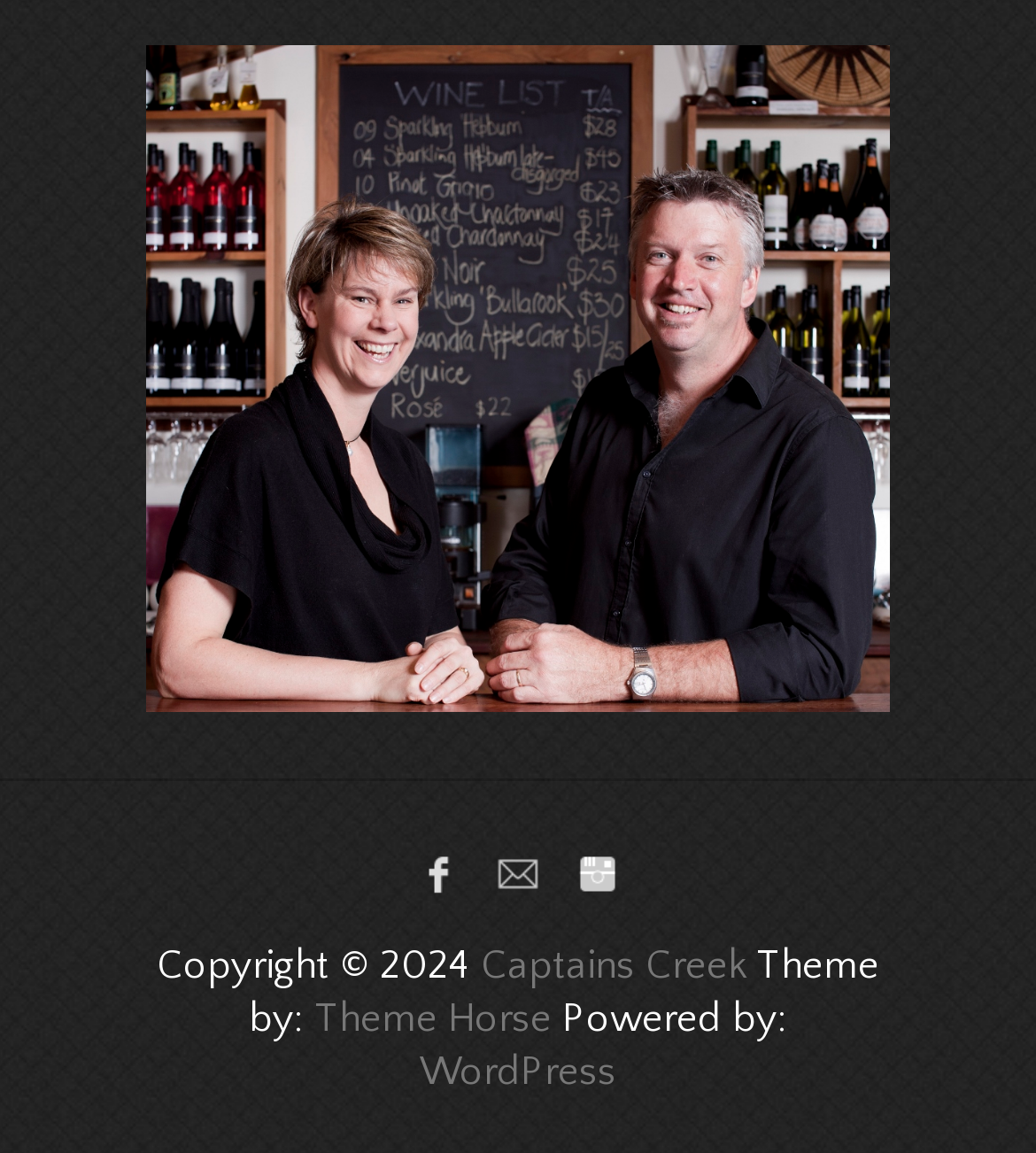Utilize the details in the image to thoroughly answer the following question: What is the year of the copyright?

I found the copyright information at the bottom of the webpage, which says 'Copyright © 2024', so the year of the copyright is 2024.